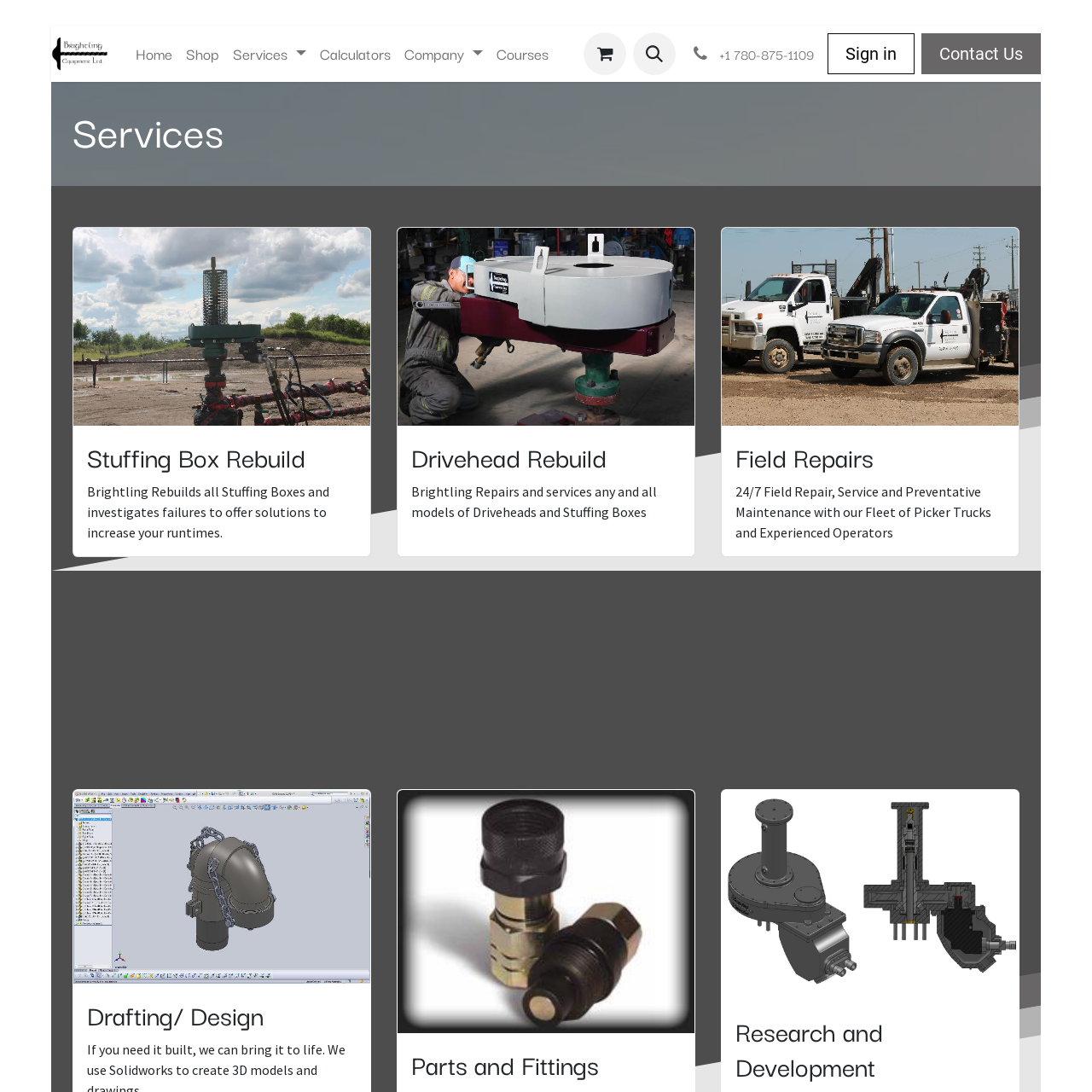Find the bounding box coordinates of the clickable element required to execute the following instruction: "Navigate to Services". Provide the coordinates as four float numbers between 0 and 1, i.e., [left, top, right, bottom].

[0.207, 0.031, 0.287, 0.067]